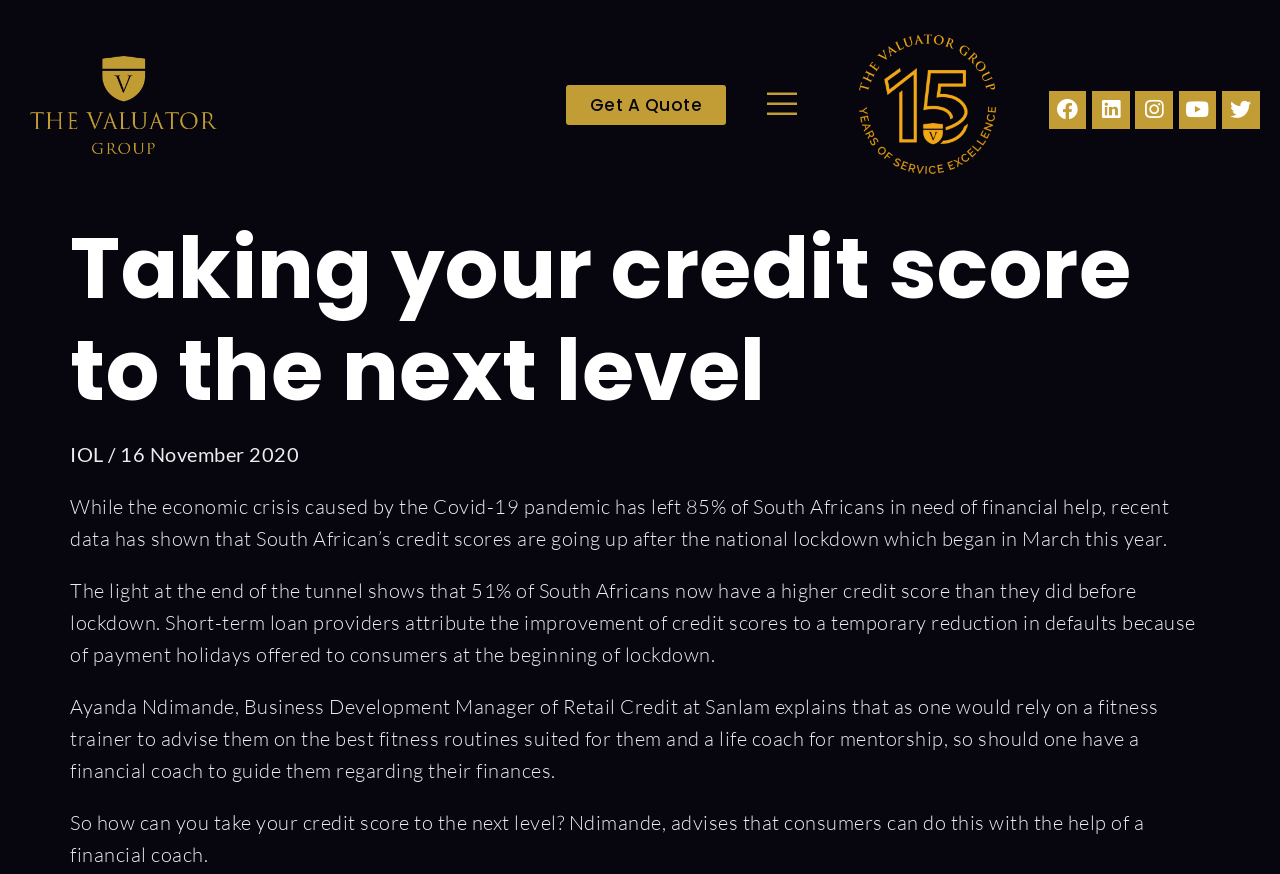Find the bounding box coordinates for the UI element that matches this description: "Linkedin".

[0.853, 0.104, 0.883, 0.147]